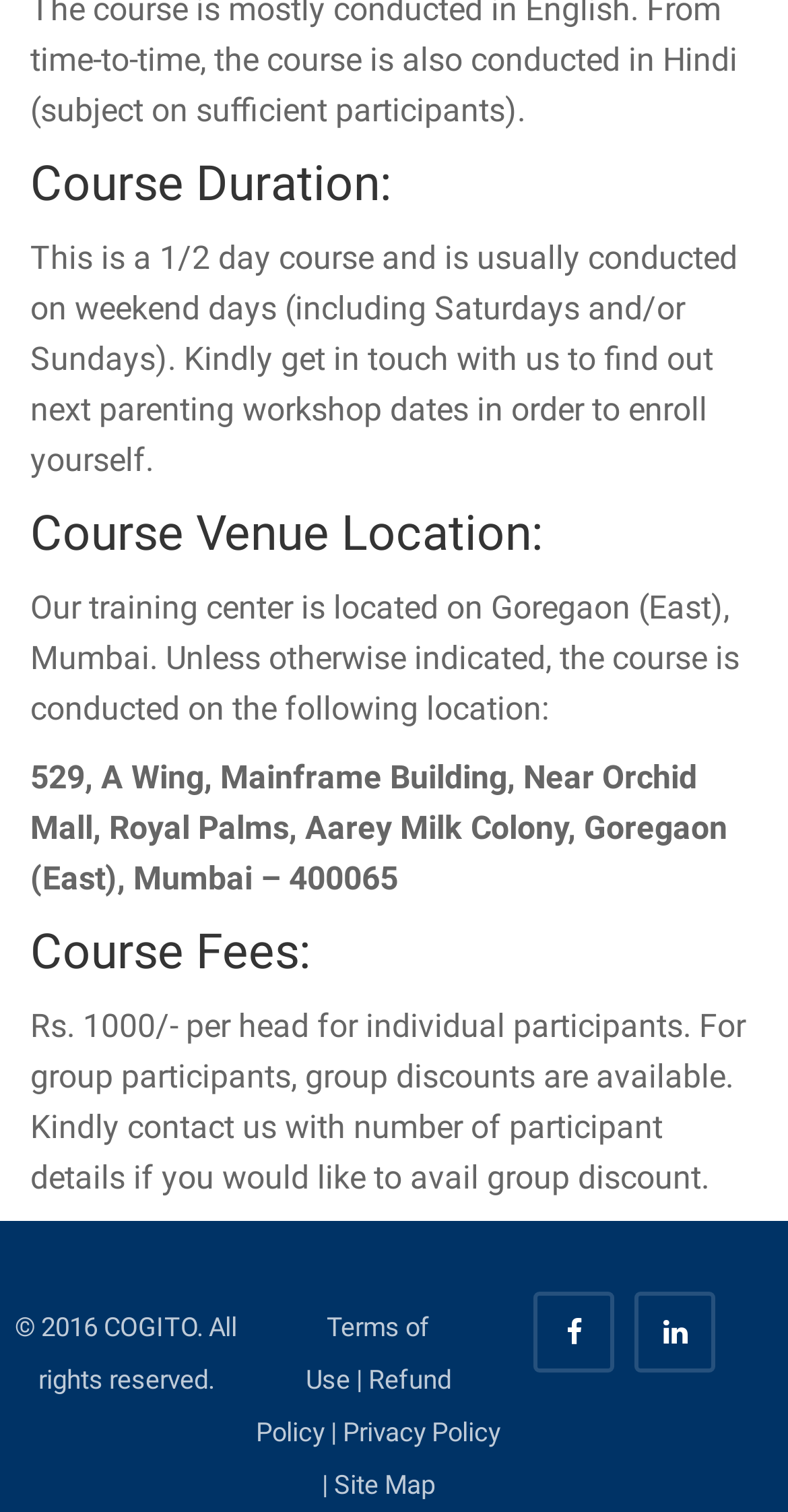What is the duration of the course?
Please utilize the information in the image to give a detailed response to the question.

The course duration is mentioned in the heading 'Course Duration:' which states that it is a 1/2 day course, usually conducted on weekend days.